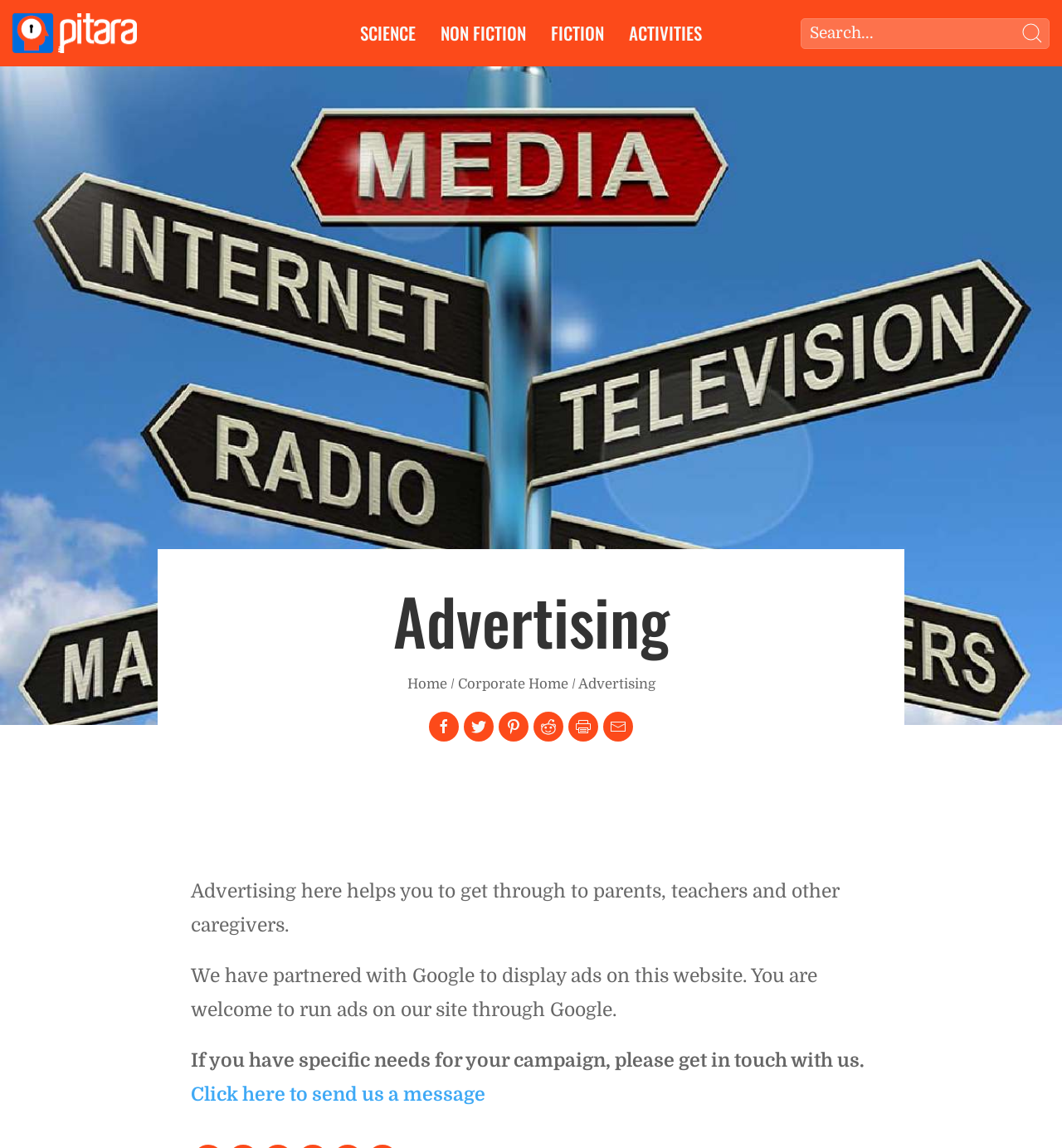Please determine the bounding box coordinates of the element's region to click in order to carry out the following instruction: "Go to Home page". The coordinates should be four float numbers between 0 and 1, i.e., [left, top, right, bottom].

[0.0, 0.0, 0.141, 0.058]